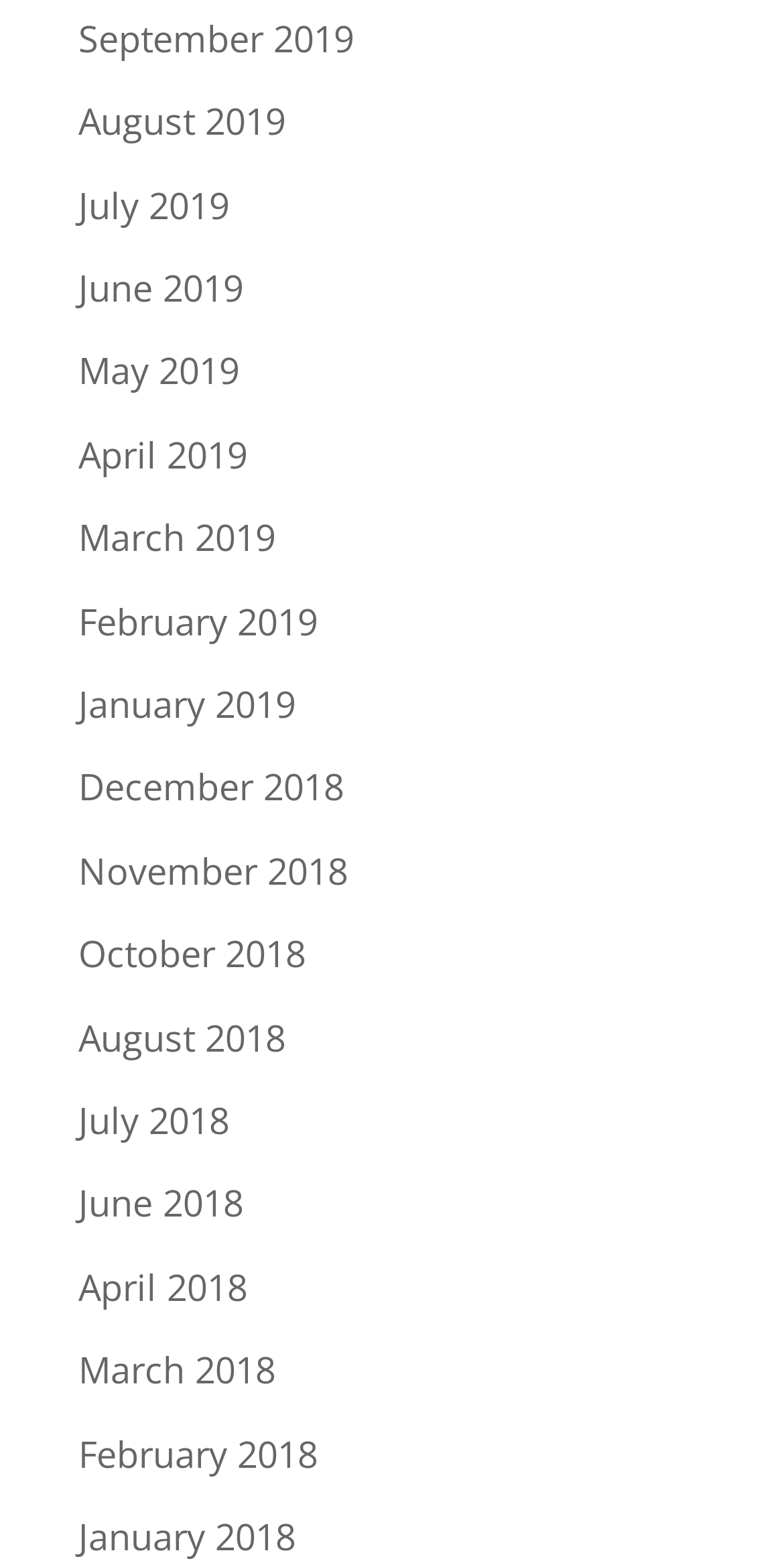Please find and report the bounding box coordinates of the element to click in order to perform the following action: "view January 2018". The coordinates should be expressed as four float numbers between 0 and 1, in the format [left, top, right, bottom].

[0.1, 0.969, 0.377, 0.999]